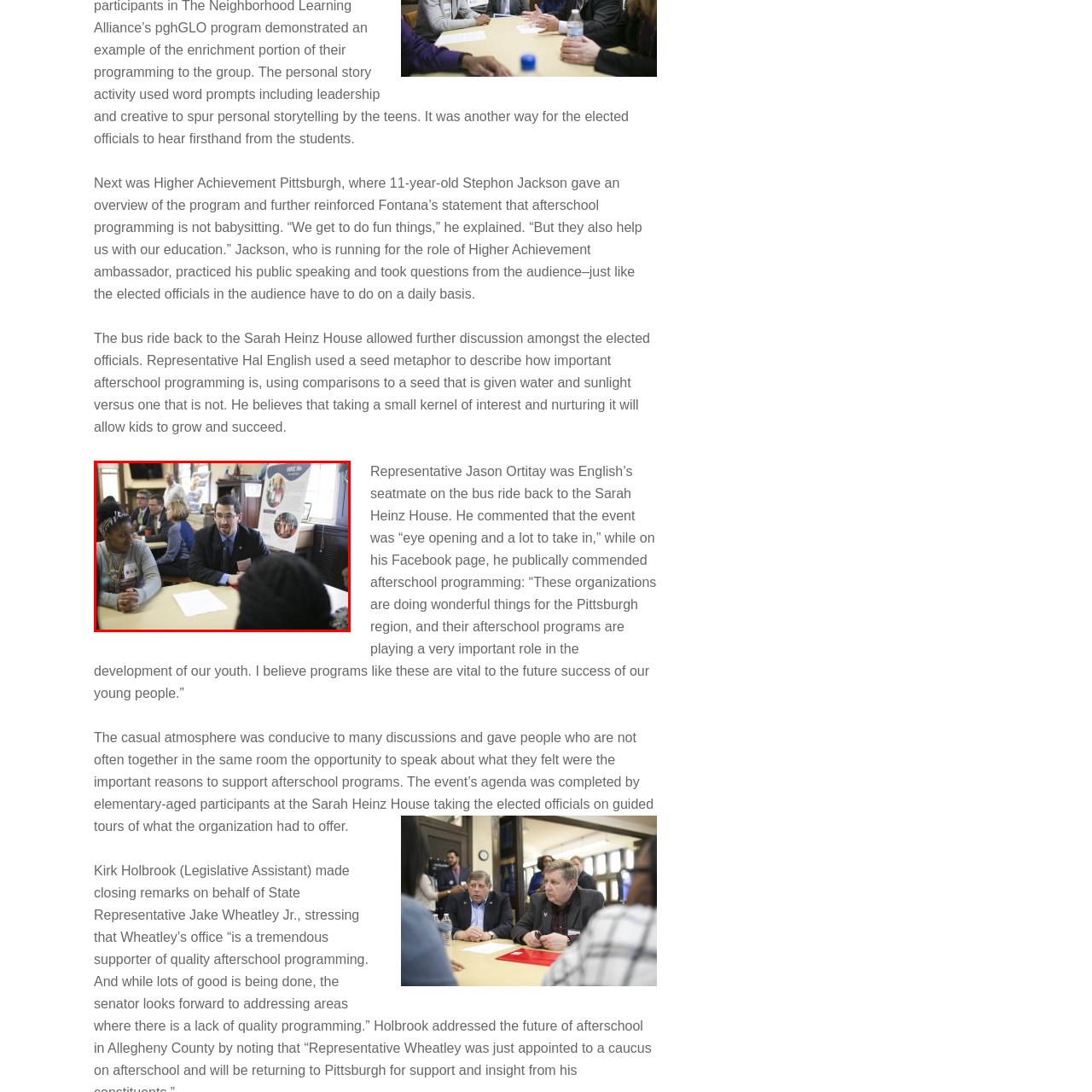Describe in detail what is depicted in the image enclosed by the red lines.

In this engaging scene, a diverse group of individuals gathers around a table, participating in meaningful discussions about afterschool programming. The central figure, a well-dressed man with glasses, is actively conversing with a young woman seated across from him, who is attentively listening and contributing to the dialogue. The atmosphere is dynamic and focused, reflecting the importance of the topics being discussed.

Around them, several other attendees, including officials and community members, can be seen, indicating the collaborative nature of the event. In the background, informational posters related to afterschool initiatives are prominently displayed, underscoring the relevance of the conversation. This gathering is part of an event aimed at highlighting the significance of afterschool programs, emphasizing not just the recreational aspects but also their vital role in educational development and community growth.